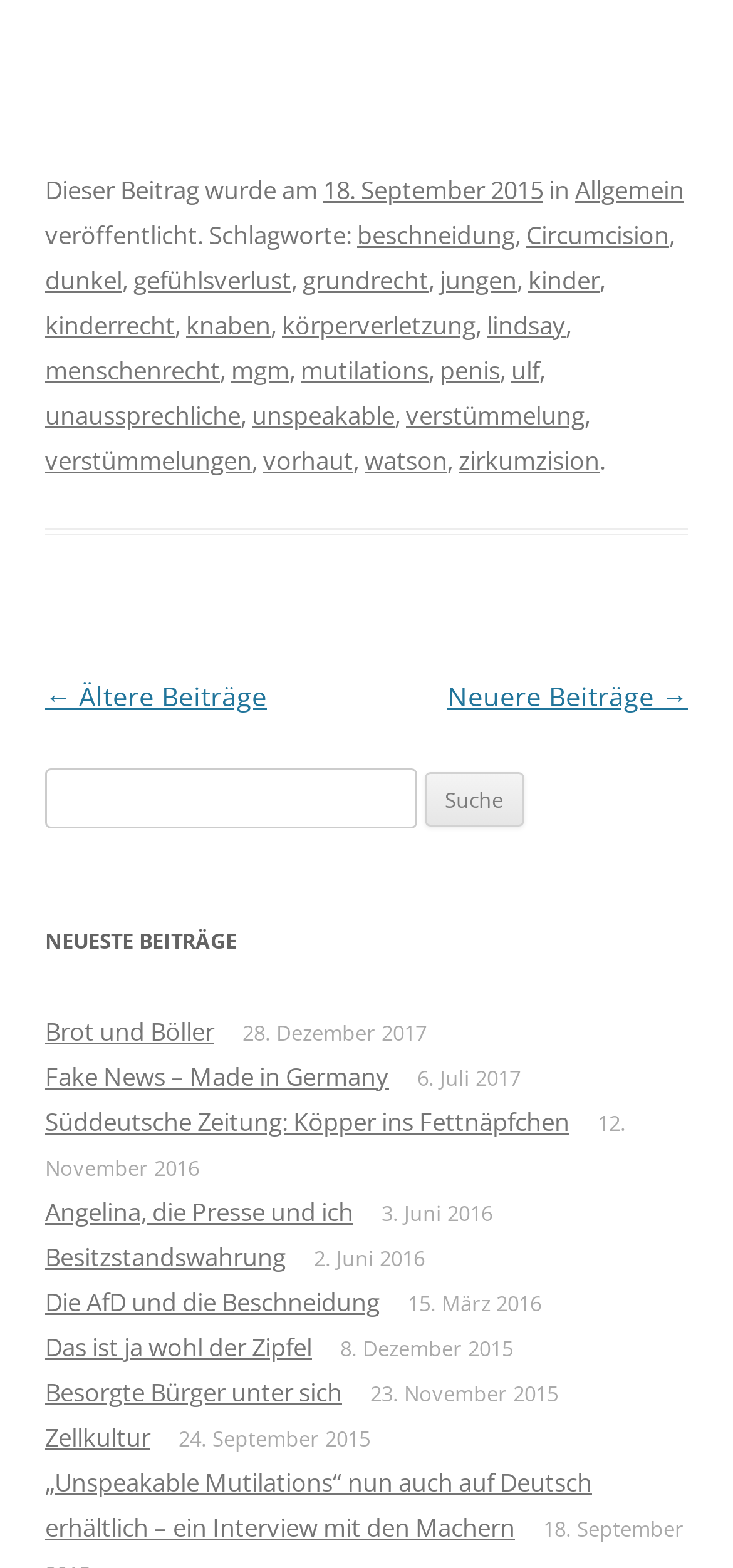Please specify the bounding box coordinates of the element that should be clicked to execute the given instruction: 'Go to newer posts'. Ensure the coordinates are four float numbers between 0 and 1, expressed as [left, top, right, bottom].

[0.61, 0.432, 0.938, 0.455]